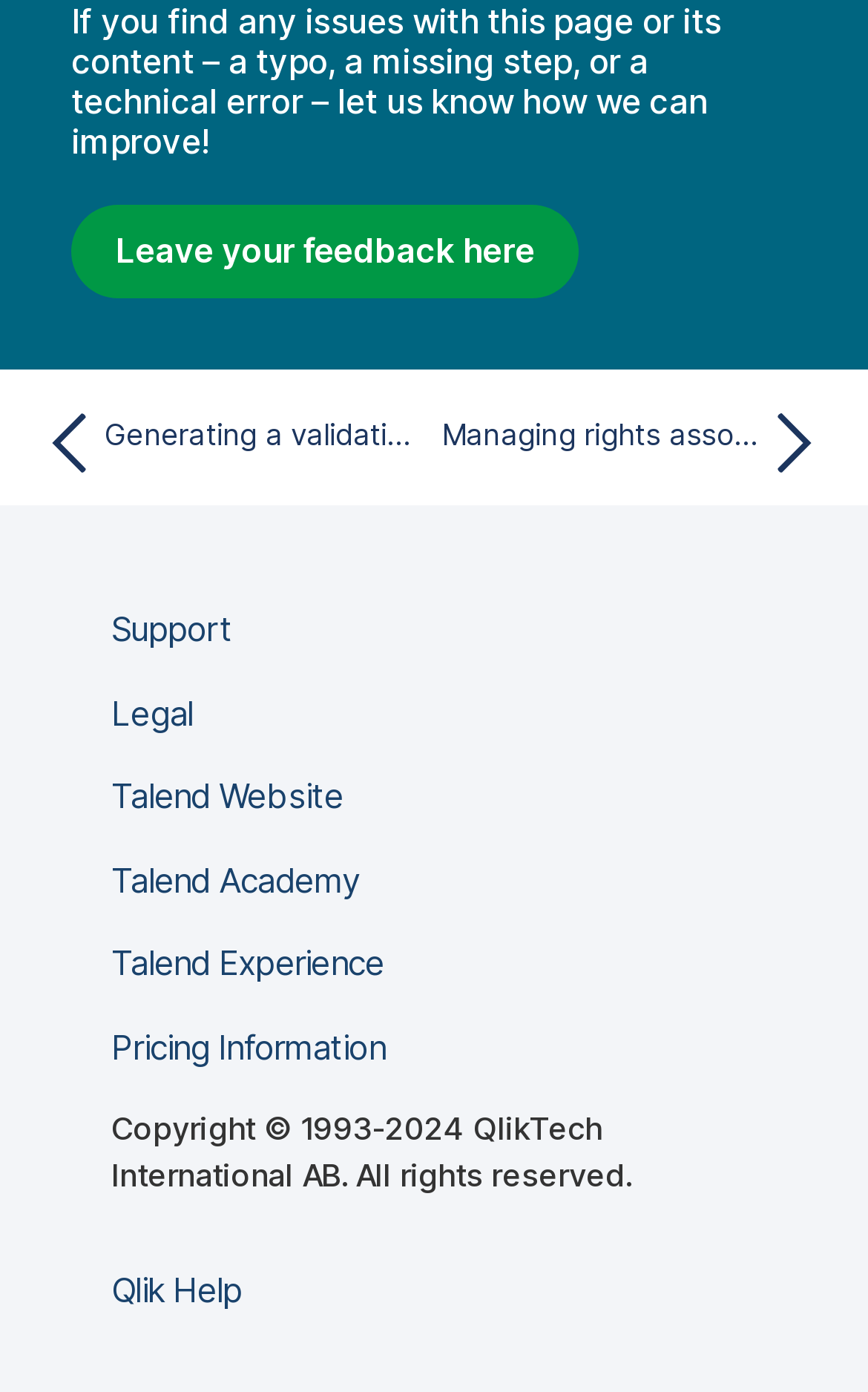Please identify the bounding box coordinates of the area I need to click to accomplish the following instruction: "Leave your feedback".

[0.082, 0.146, 0.667, 0.214]